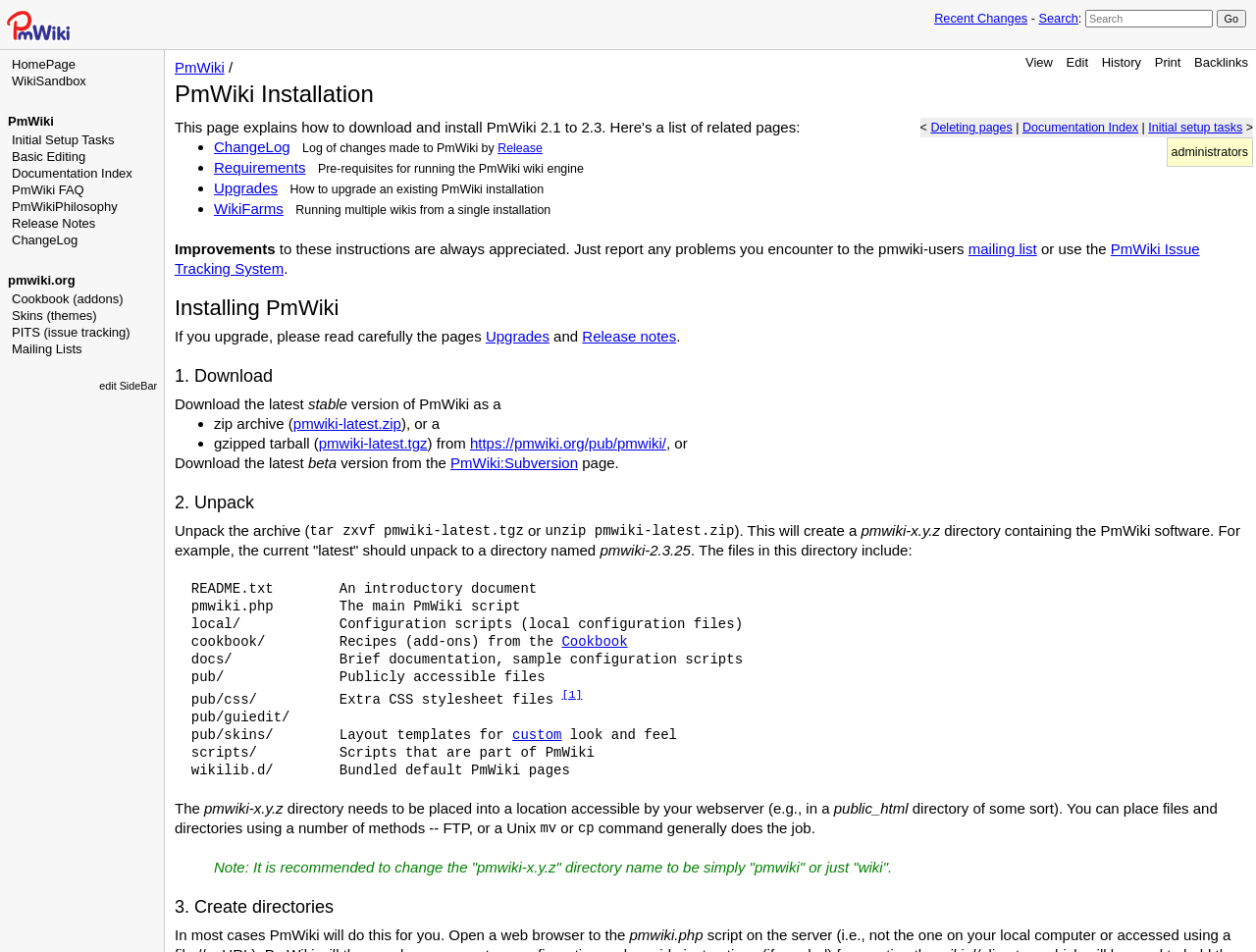Provide the bounding box coordinates of the HTML element this sentence describes: "The Virginia Quarterly Review". The bounding box coordinates consist of four float numbers between 0 and 1, i.e., [left, top, right, bottom].

None